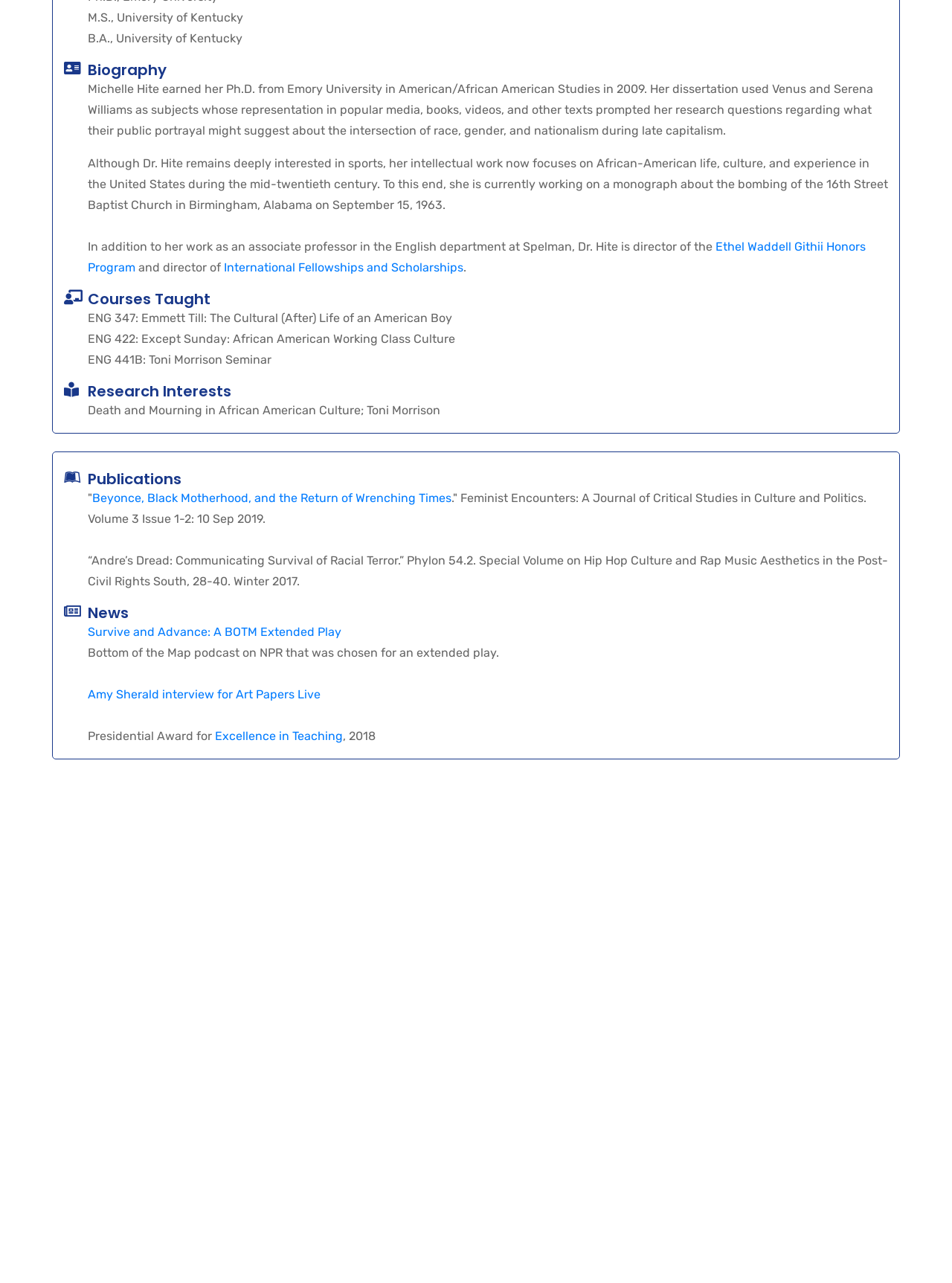Can you find the bounding box coordinates of the area I should click to execute the following instruction: "View the publication 'Beyonce, Black Motherhood, and the Return of Wrenching Times'"?

[0.097, 0.383, 0.474, 0.394]